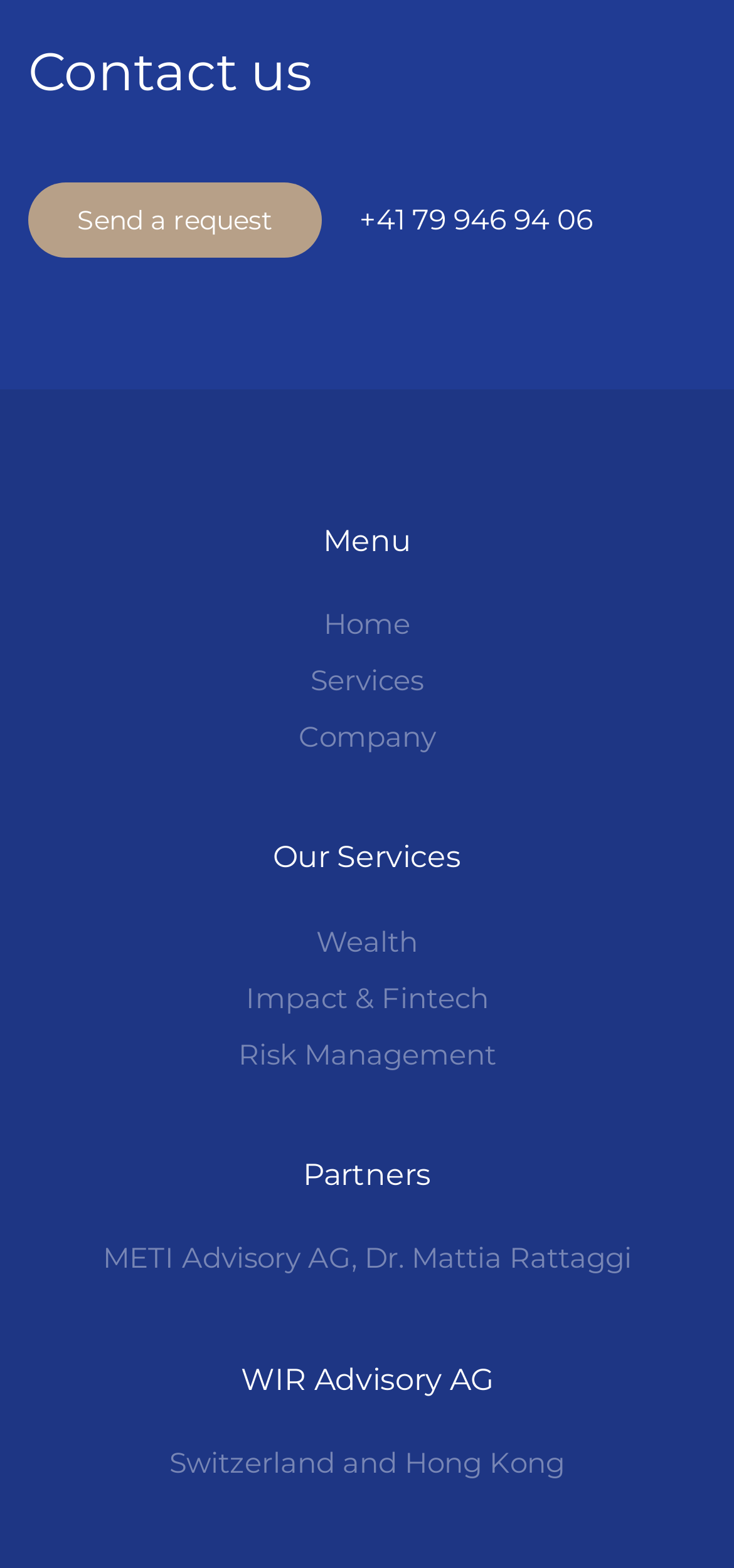How many services are listed?
Using the image, respond with a single word or phrase.

3